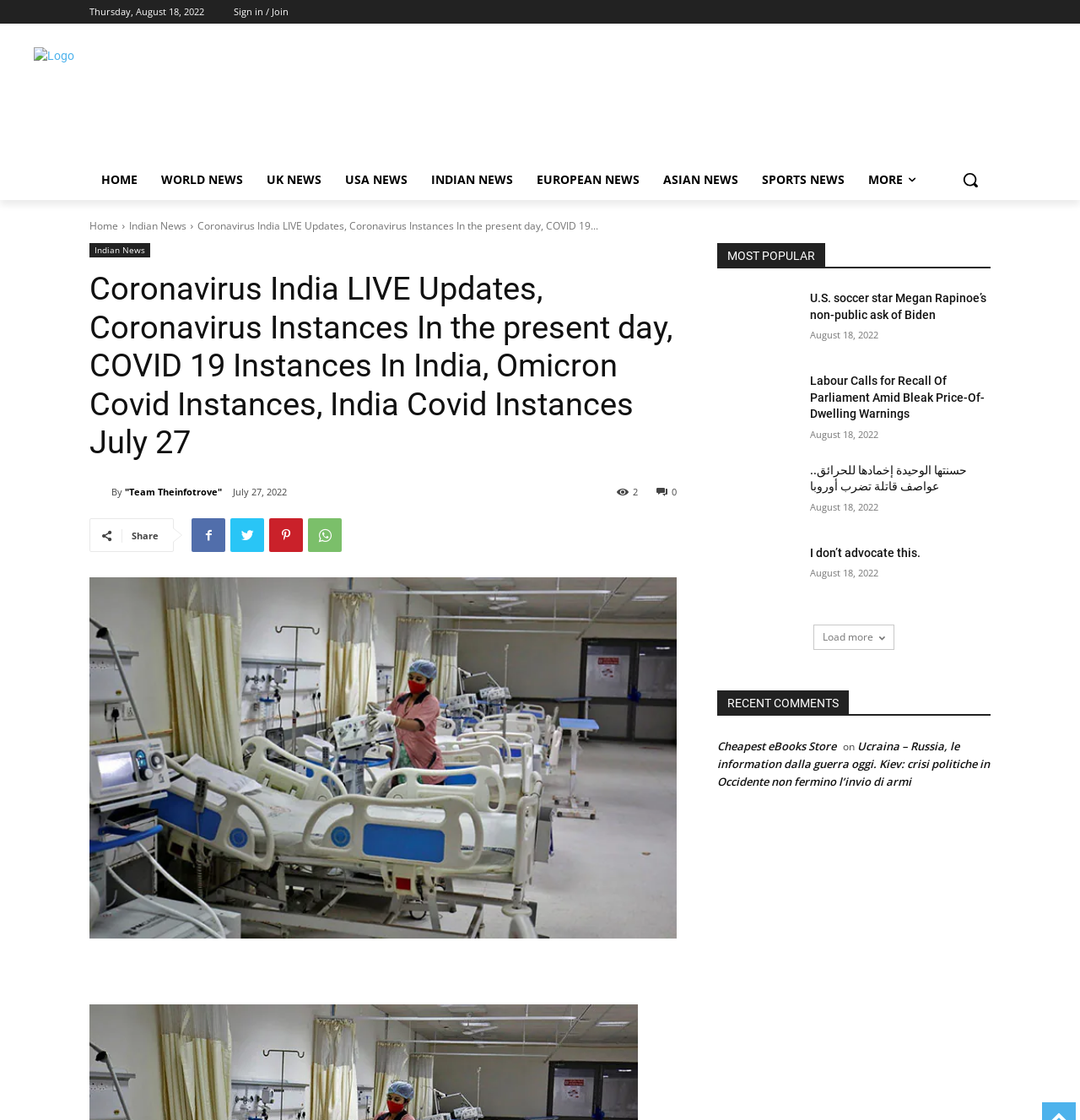Provide a one-word or brief phrase answer to the question:
What is the date displayed at the top of the webpage?

Thursday, August 18, 2022